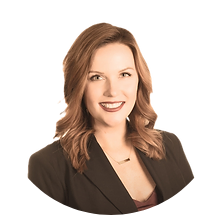What is the purpose of the image?
Provide an in-depth answer to the question, covering all aspects.

The image is likely intended for use in professional or promotional contexts, reflecting Danelle Corrine's role in the Out of the Mire Ministries alongside her colleagues, suggesting that the image will be used to represent her in a professional capacity.